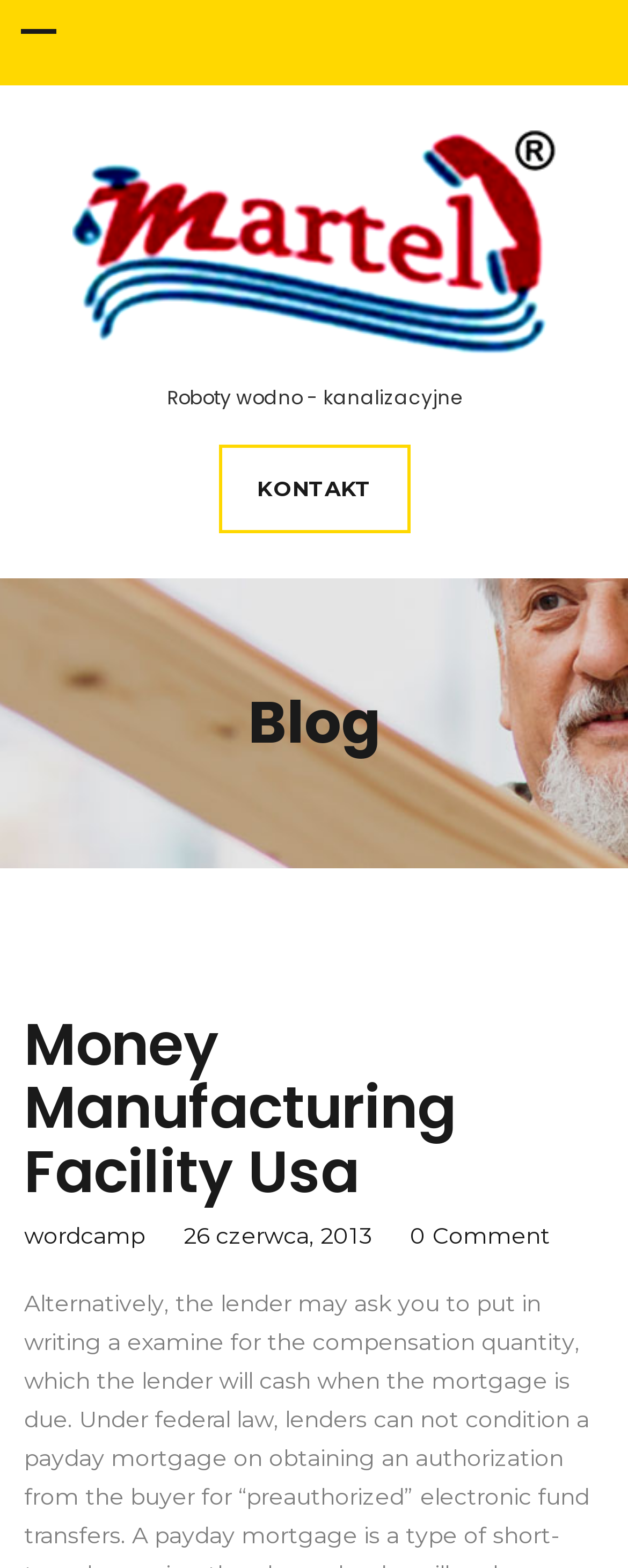Use one word or a short phrase to answer the question provided: 
What is the topic of the blog?

Money Manufacturing Facility